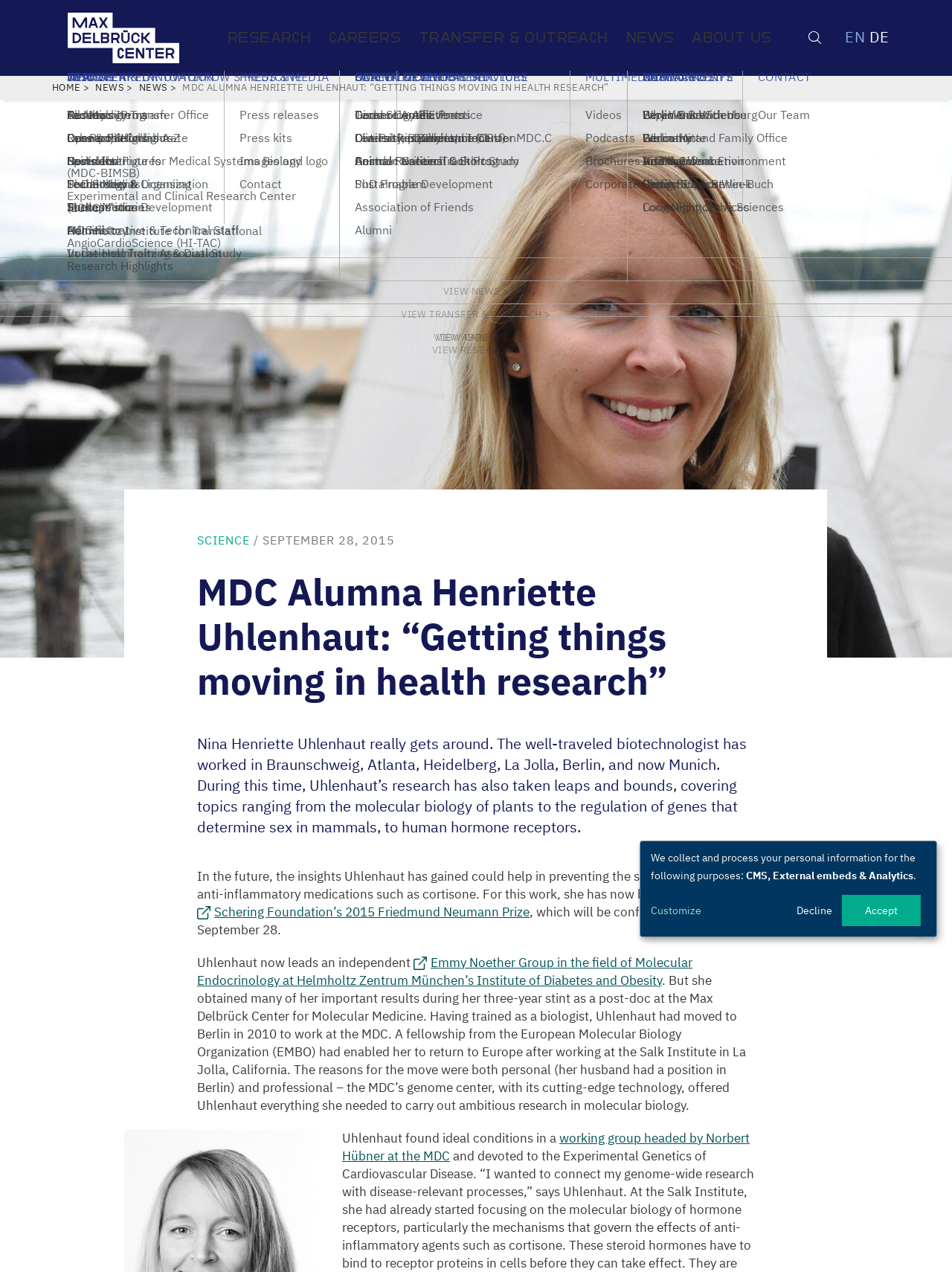Can you specify the bounding box coordinates for the region that should be clicked to fulfill this instruction: "Search on the website".

[0.839, 0.016, 0.874, 0.043]